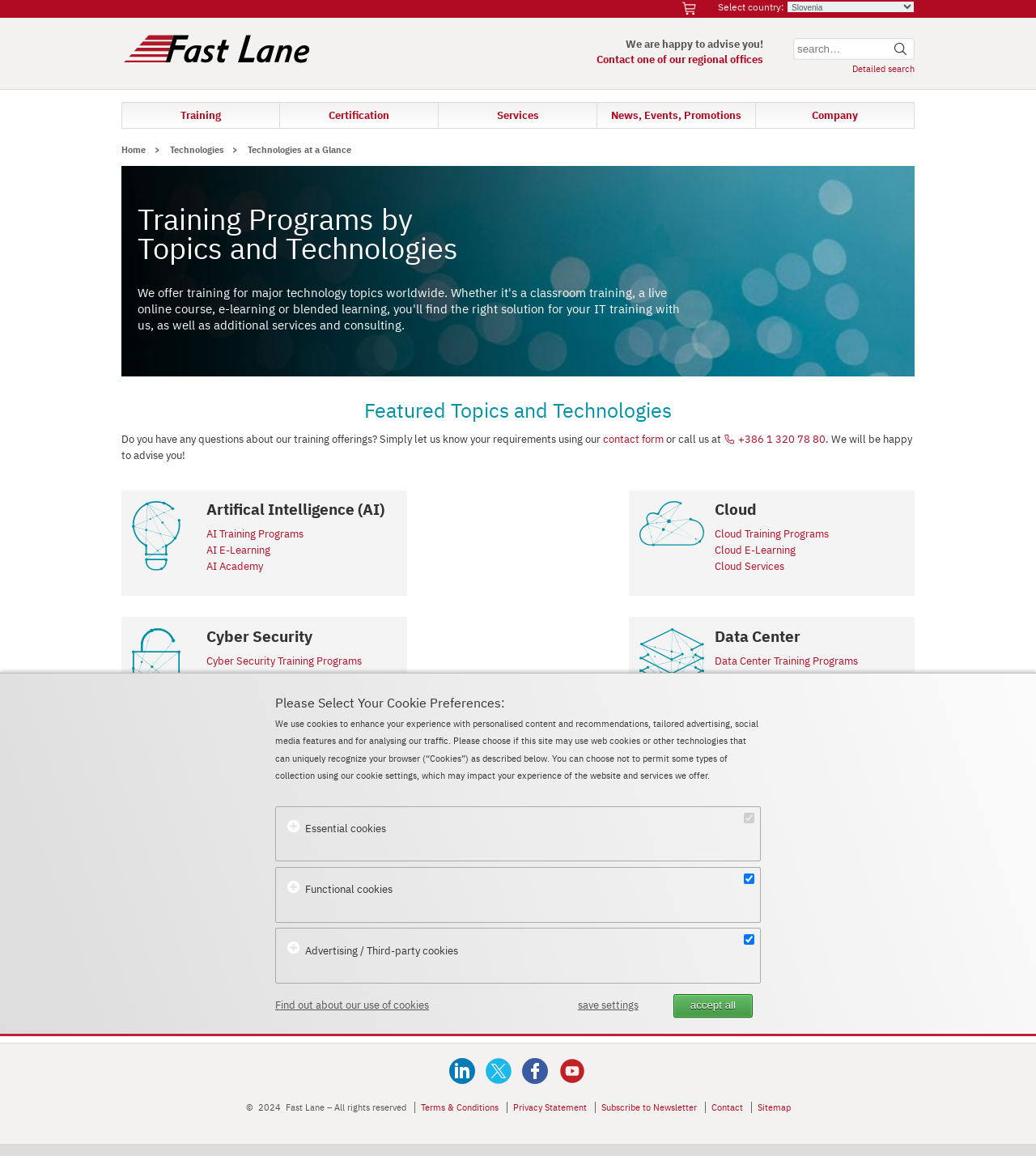Please find the bounding box coordinates of the element's region to be clicked to carry out this instruction: "Contact one of our regional offices".

[0.576, 0.045, 0.737, 0.058]